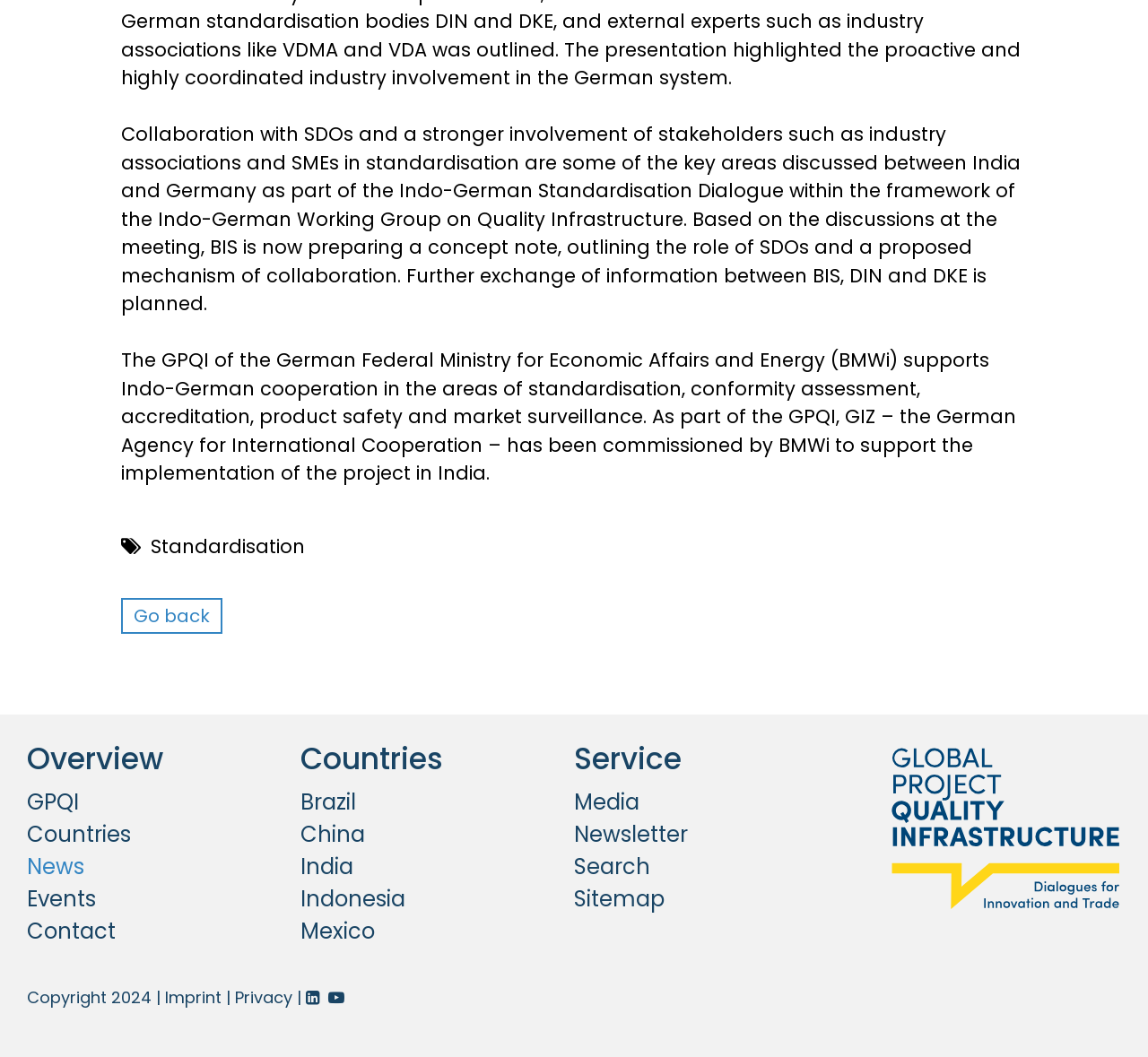Answer succinctly with a single word or phrase:
What is the main topic of the webpage?

Indo-German Standardisation Dialogue